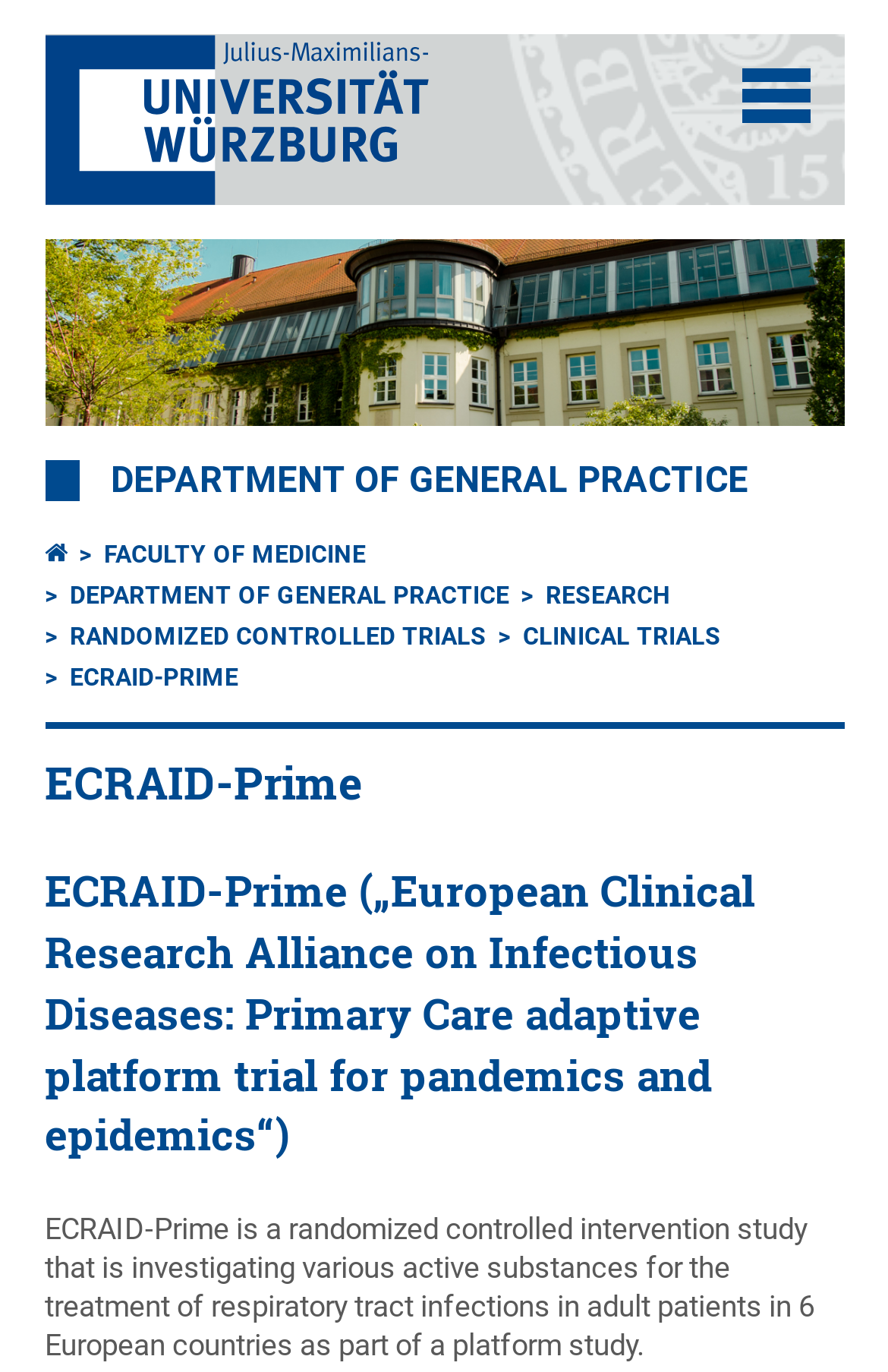Can you provide the bounding box coordinates for the element that should be clicked to implement the instruction: "Visit the department of general practice"?

[0.124, 0.336, 0.842, 0.366]